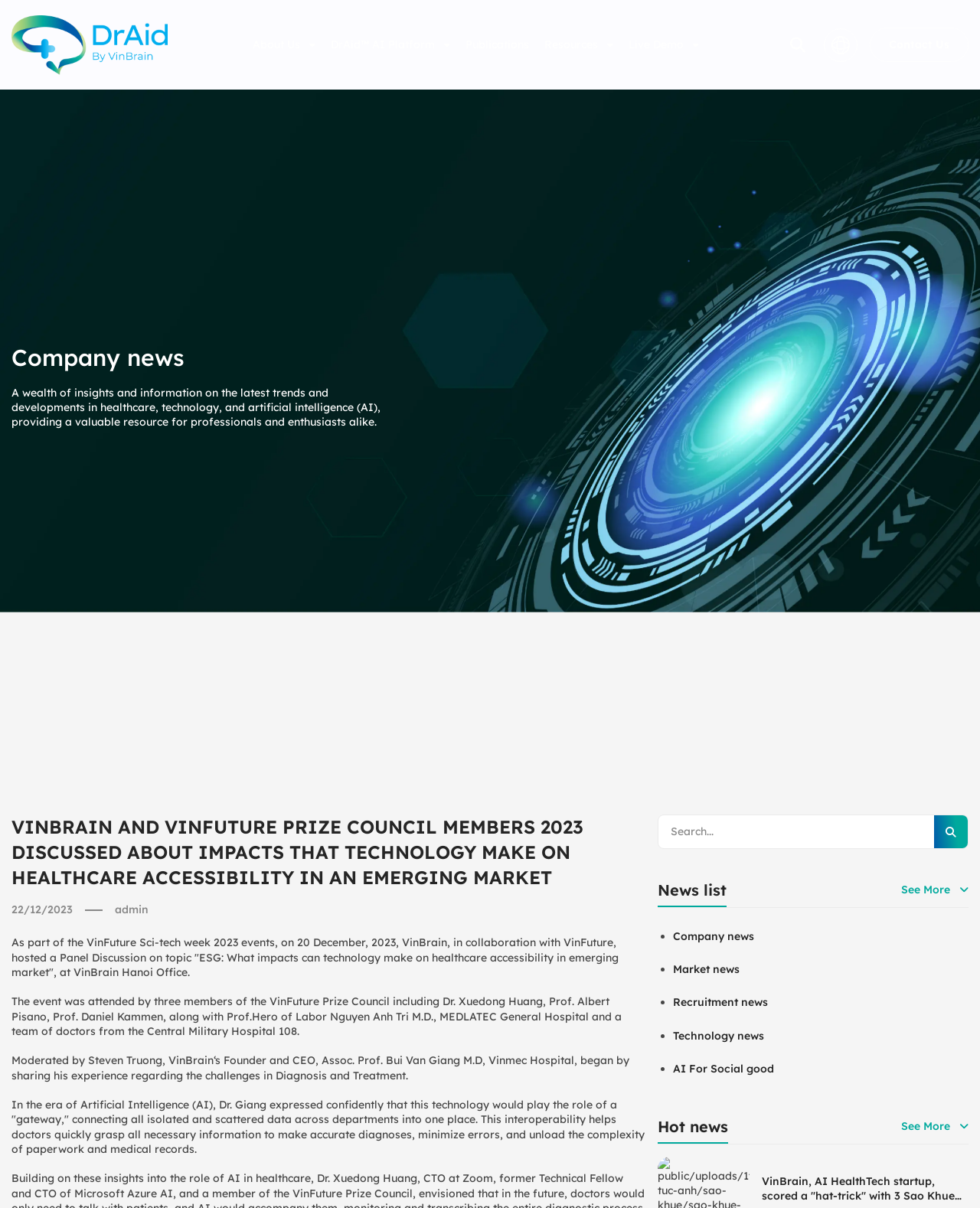Please determine the bounding box coordinates of the element to click on in order to accomplish the following task: "Search for something". Ensure the coordinates are four float numbers ranging from 0 to 1, i.e., [left, top, right, bottom].

[0.672, 0.675, 0.988, 0.702]